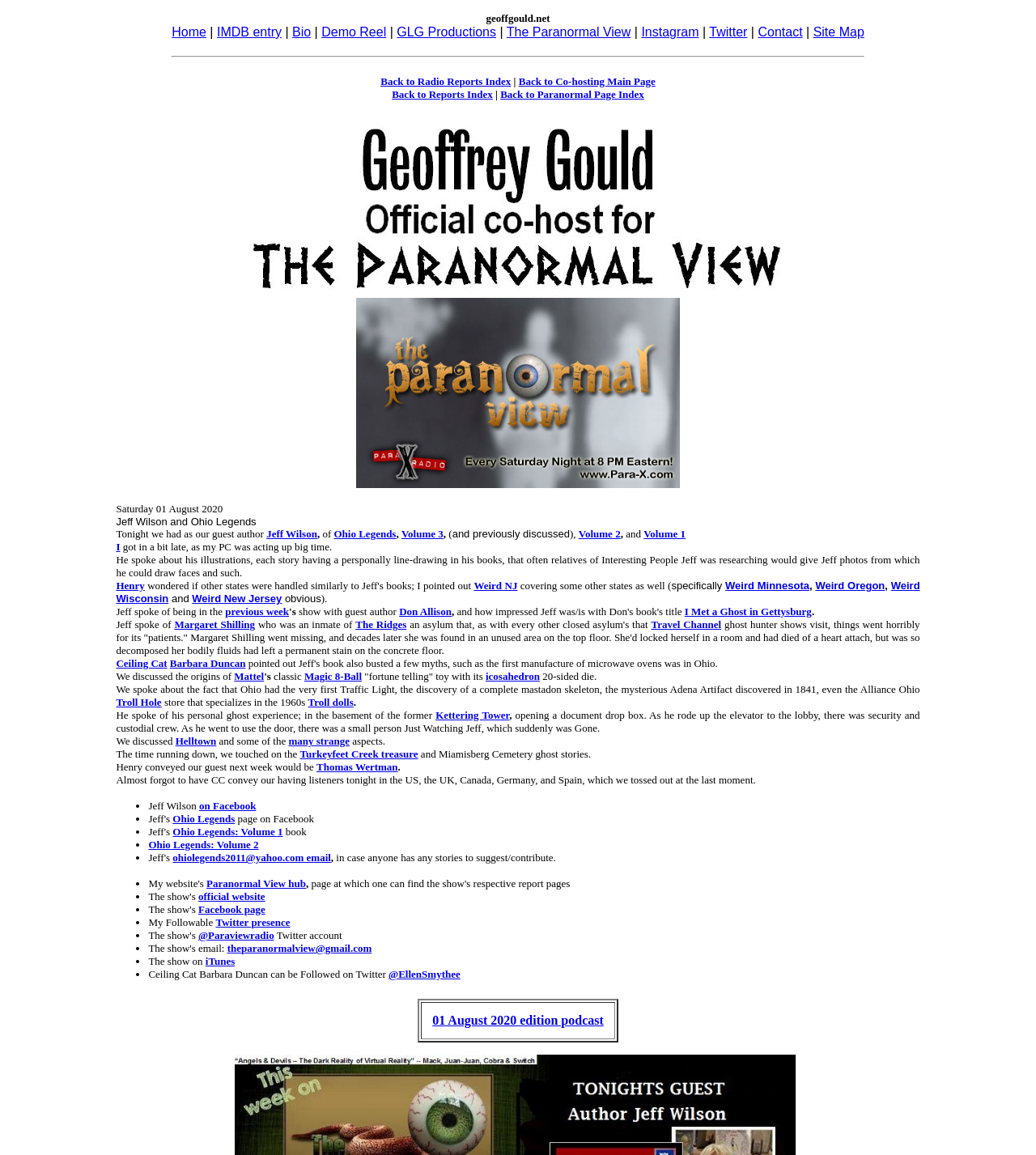Identify the bounding box coordinates for the region of the element that should be clicked to carry out the instruction: "Check out Ceiling Cat Barbara Duncan's profile". The bounding box coordinates should be four float numbers between 0 and 1, i.e., [left, top, right, bottom].

[0.164, 0.569, 0.237, 0.58]